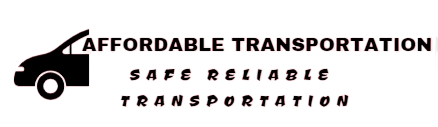Please provide a detailed answer to the question below by examining the image:
What is emphasized by the stylized font in the slogan?

The slogan 'SAFE RELIABLE TRANSPORTATION' is written in a dynamic, stylized font, which emphasizes the company's commitment to dependable transport services, conveying a sense of trust and professionalism to clients.